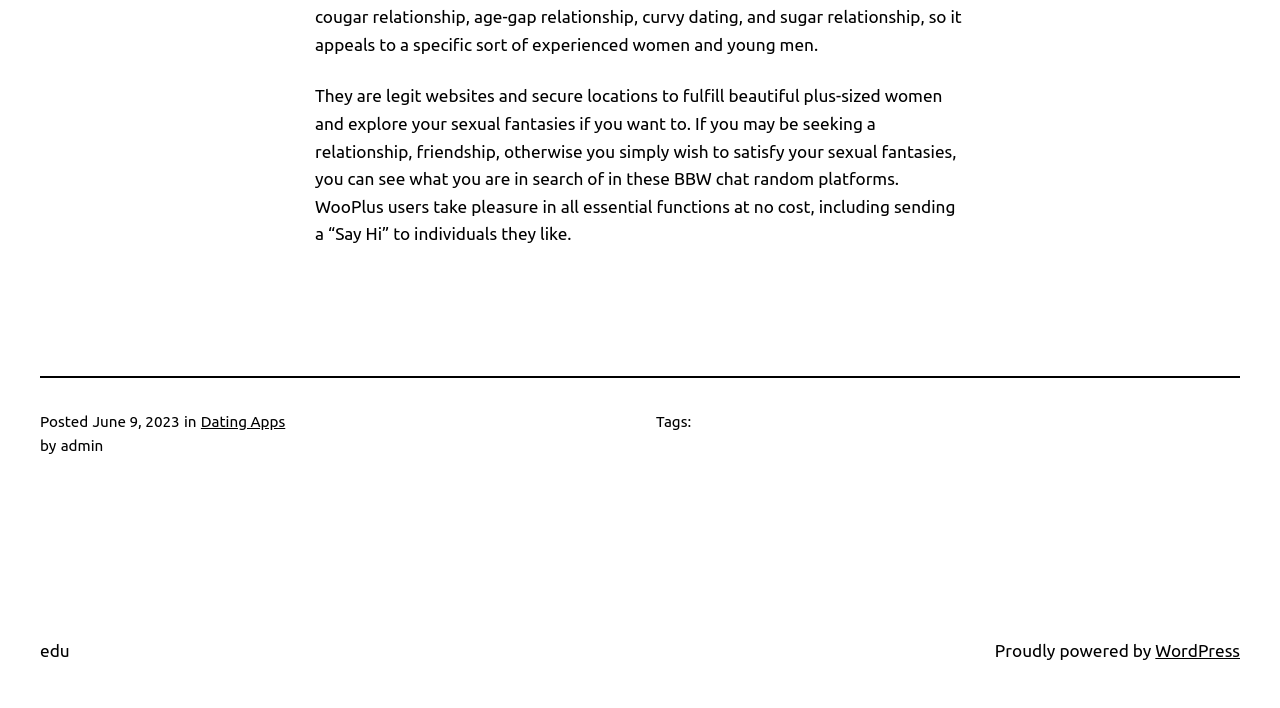Please answer the following question as detailed as possible based on the image: 
What is the platform that powers the website?

The website is proudly powered by WordPress, which is a content management system used to create and manage websites.